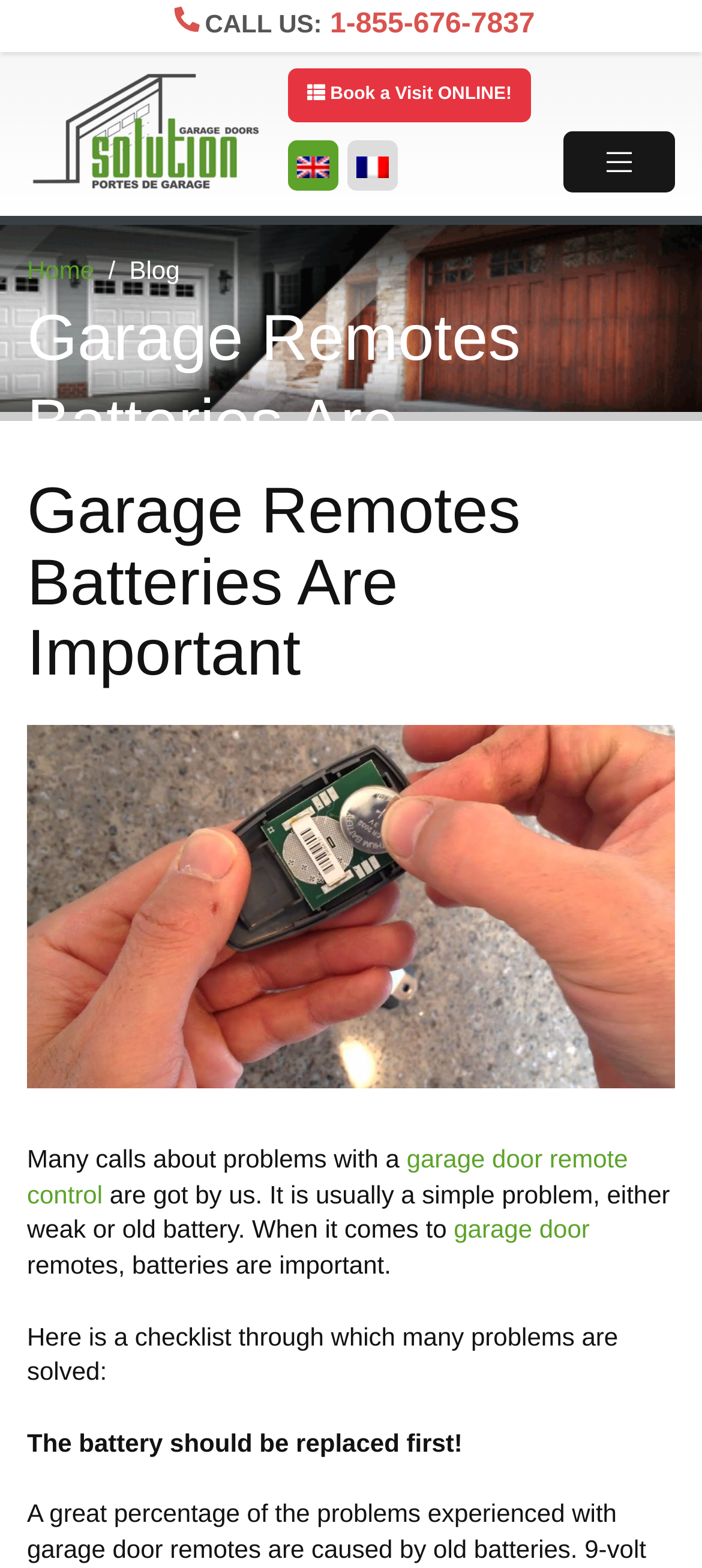Generate the text content of the main headline of the webpage.

Garage Remotes Batteries Are Important